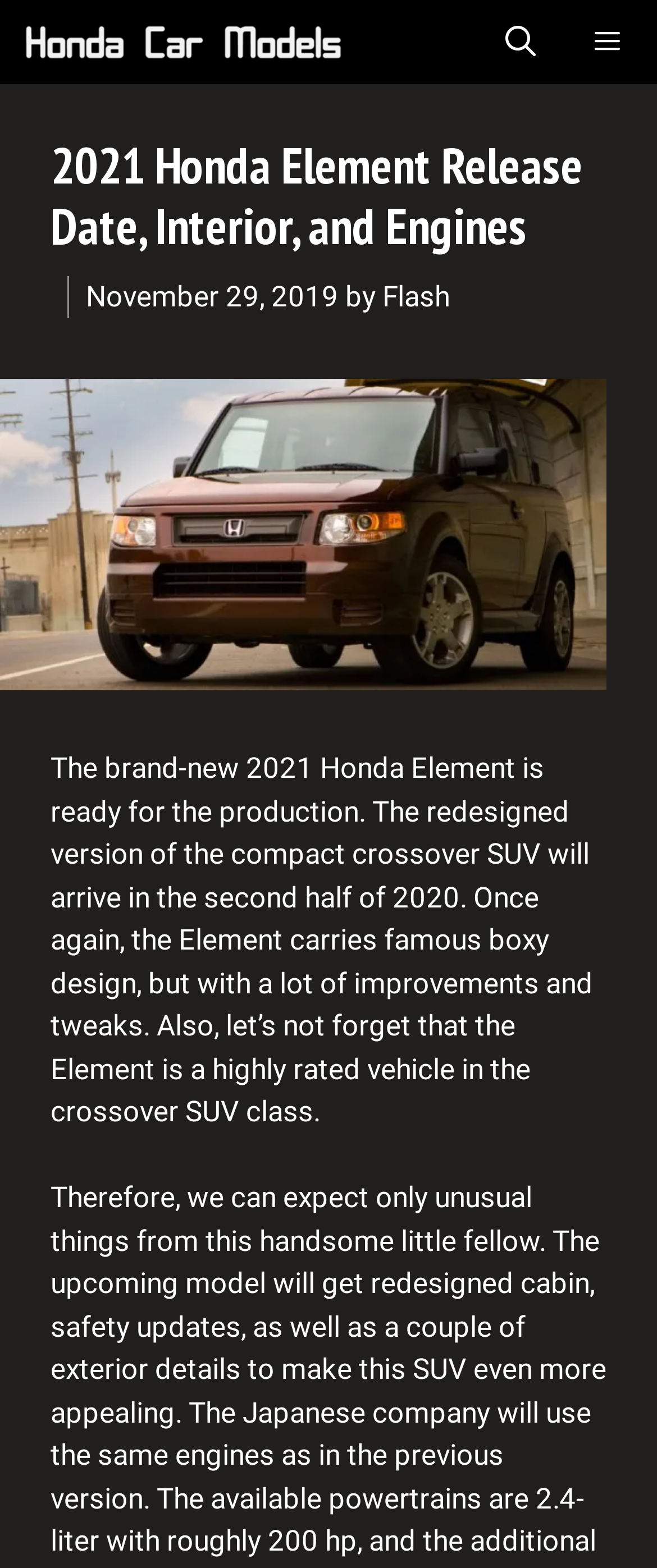Using the provided element description: "aria-label="Open Search Bar"", identify the bounding box coordinates. The coordinates should be four floats between 0 and 1 in the order [left, top, right, bottom].

[0.725, 0.0, 0.861, 0.054]